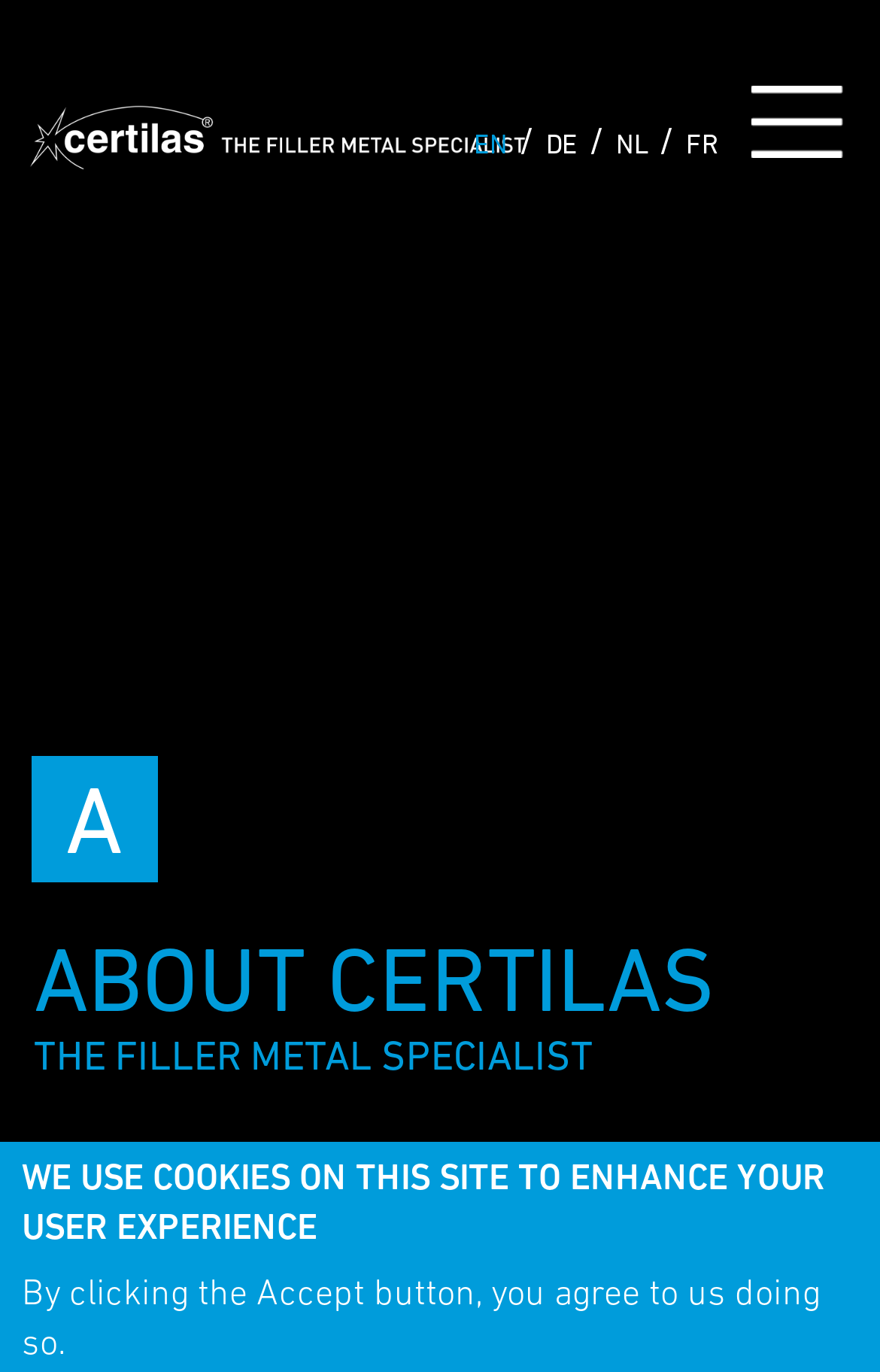Create an in-depth description of the webpage, covering main sections.

The webpage is about Certilas, a company that specializes in filler metal and sells a single brand, CEWELD. At the top left of the page, there is a link to the Certilas homepage, and next to it, a link to the menu. On the top right, there are language options, including English, German, Dutch, and French.

Below the language options, there is a heading that reads "ABOUT CERTILAS" in a prominent position, followed by a subtitle "THE FILLER METAL SPECIALIST". Further down, there is another heading "WHAT WE DO". 

Under the "WHAT WE DO" section, there is a document that takes up most of the page's width, containing a notice about the use of cookies on the site to enhance user experience.